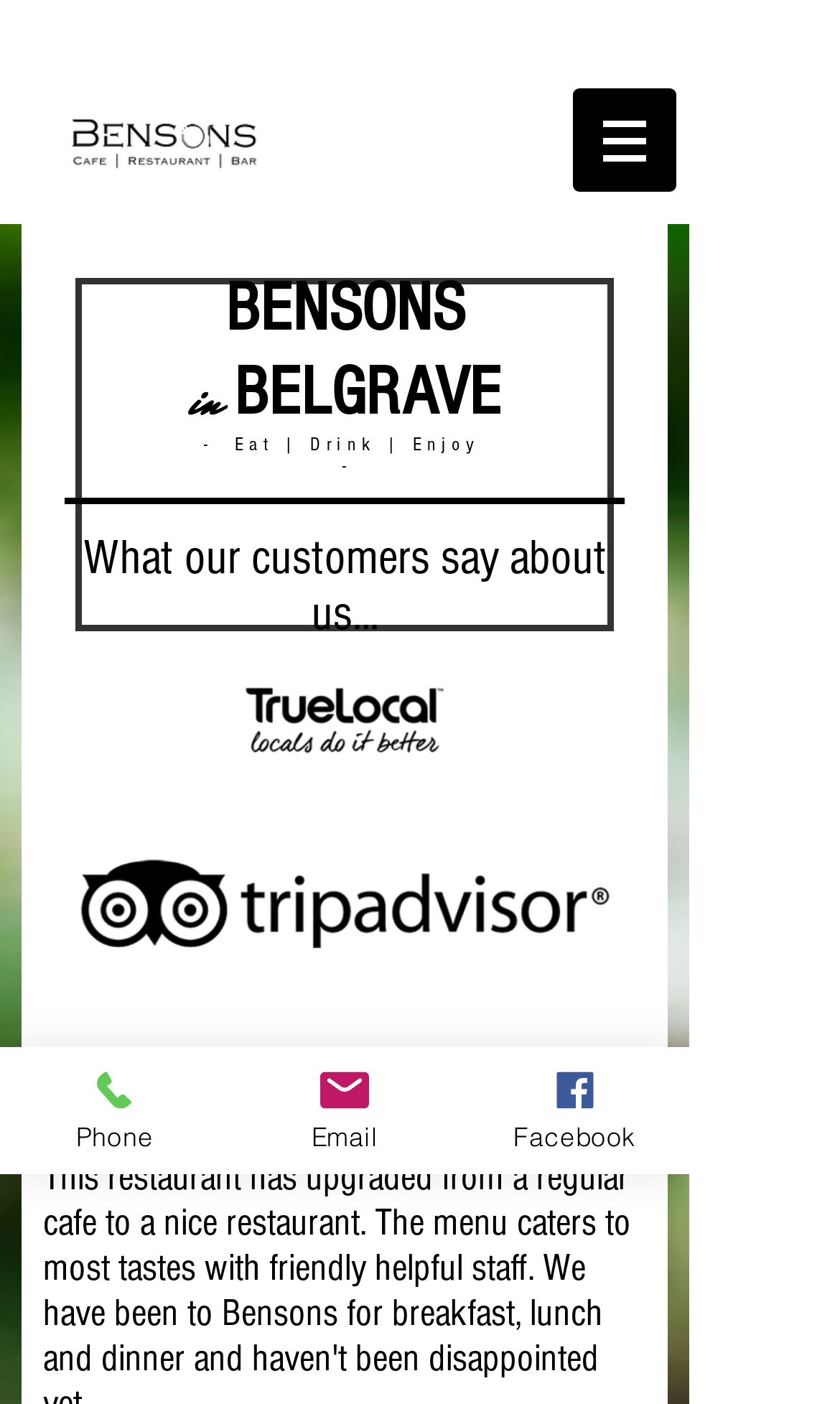Locate the heading on the webpage and return its text.

BENSONS in BELGRAVE